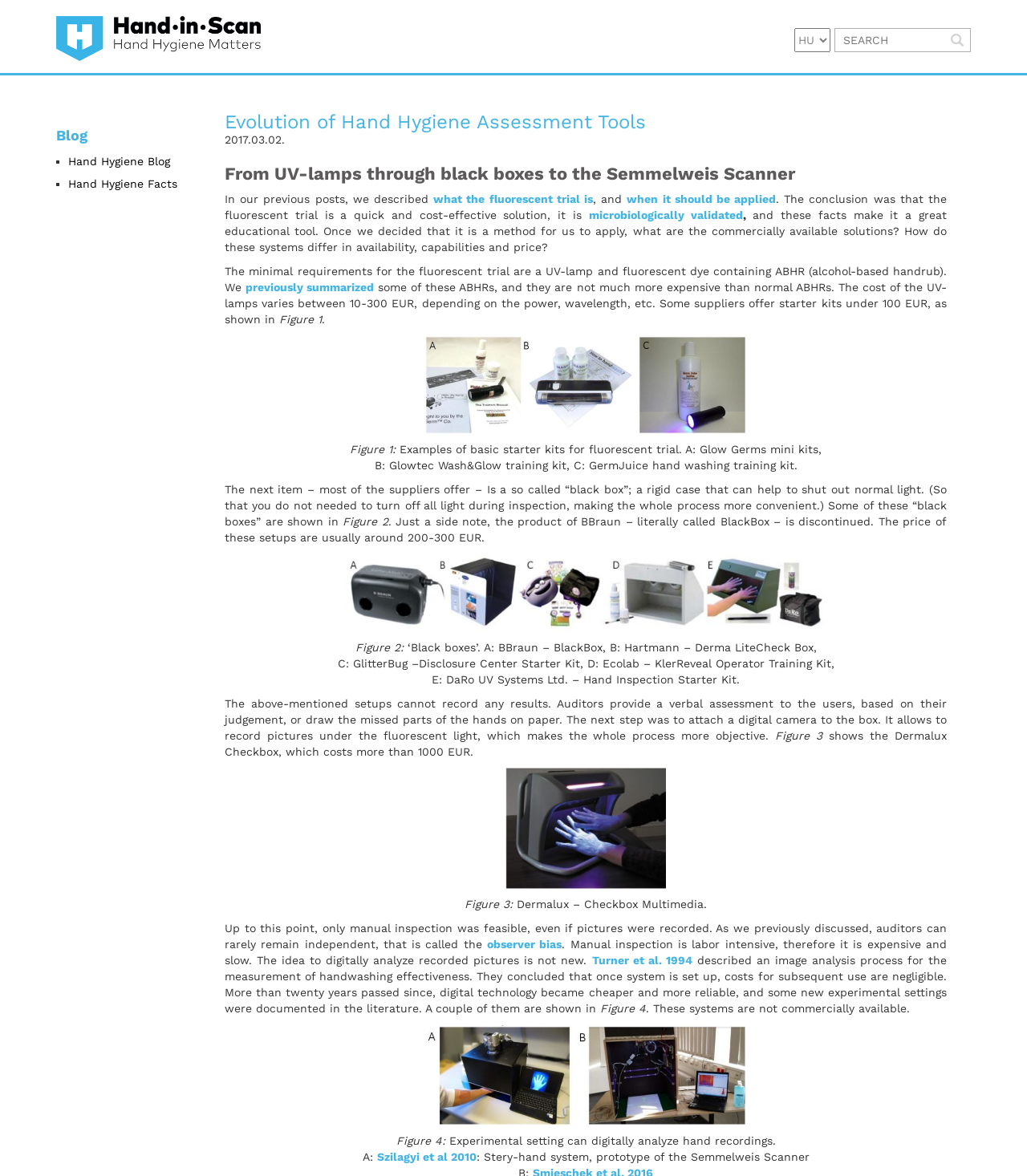Please answer the following question using a single word or phrase: What is the name of the method that is microbiologically validated?

Fluorescent trial